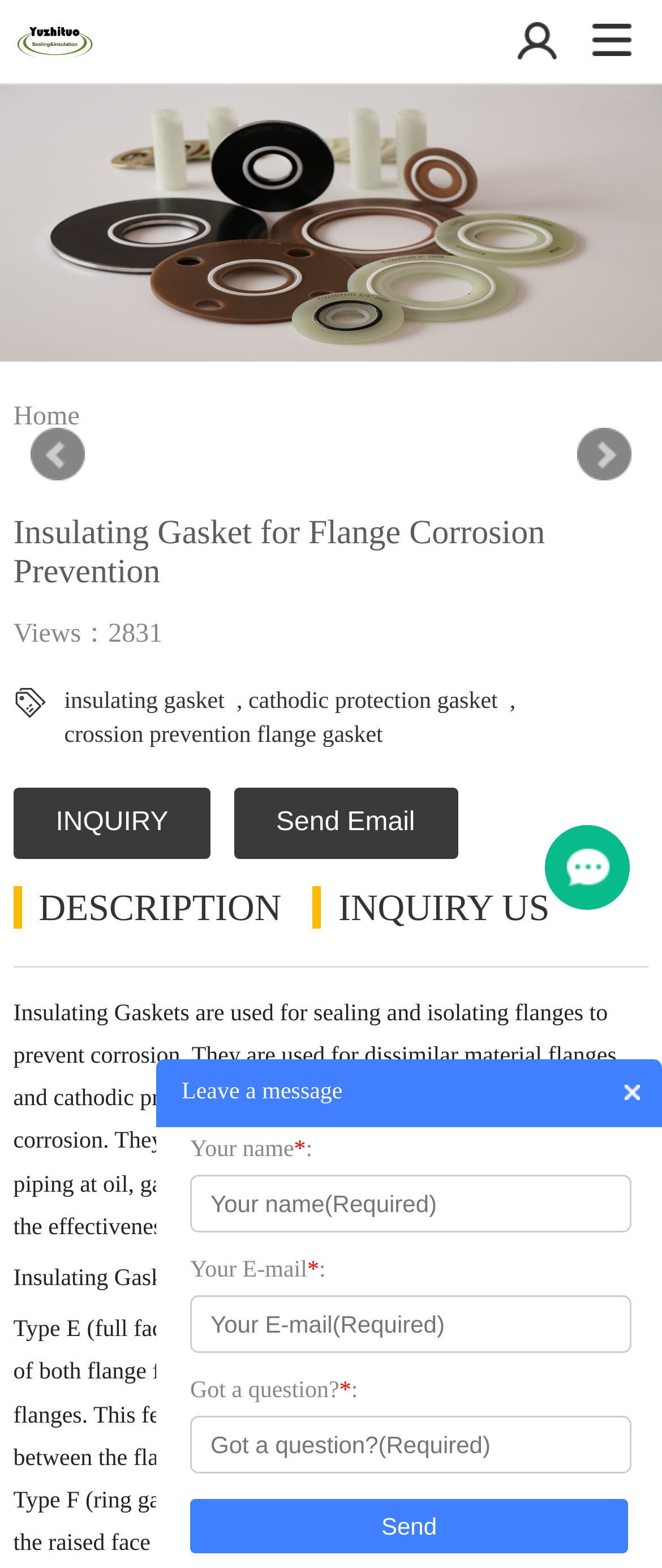What is the link text above the 'DESCRIPTION' heading?
Refer to the image and respond with a one-word or short-phrase answer.

INQUIRY US